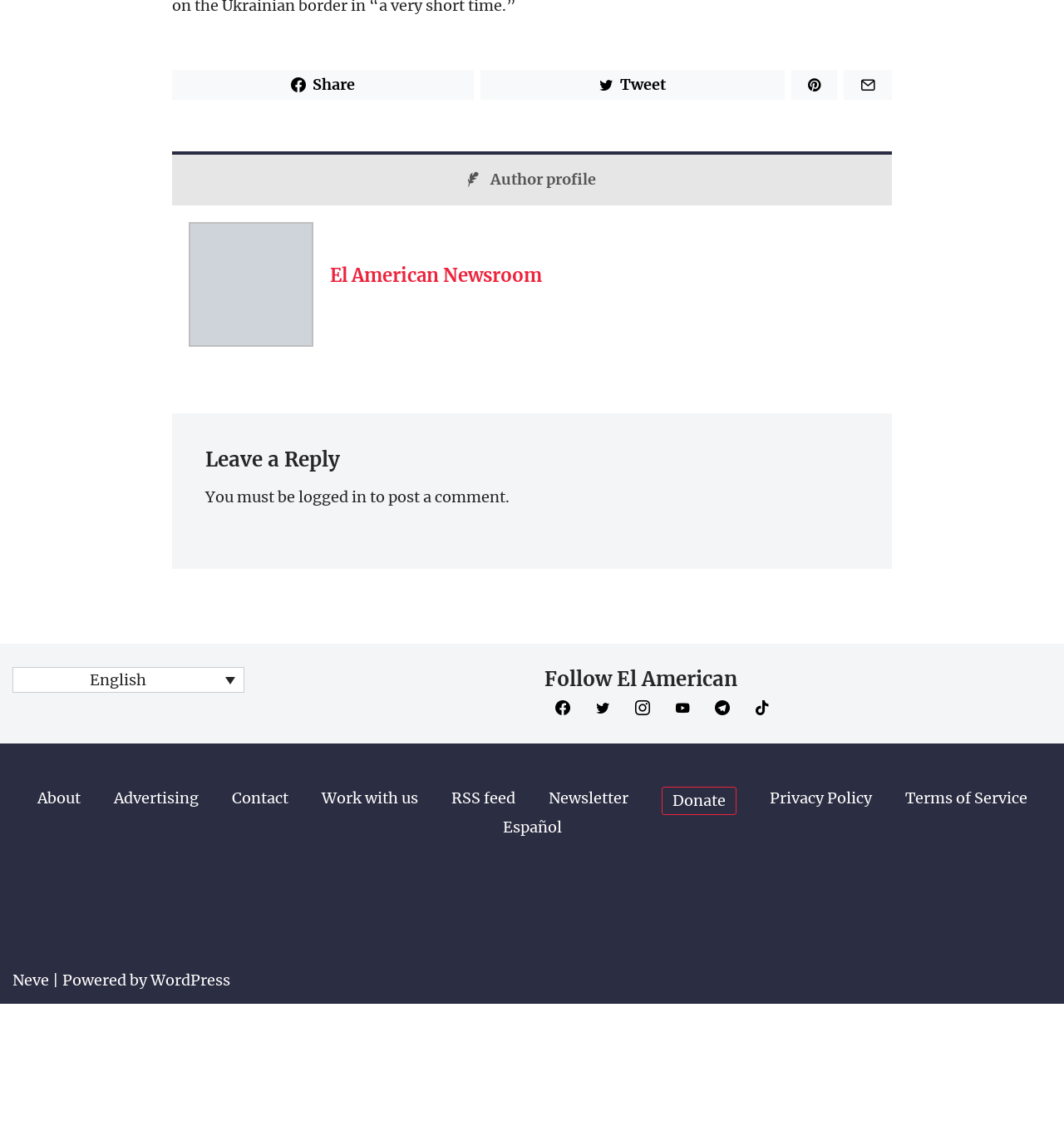Provide a one-word or short-phrase response to the question:
What are the social media sharing options?

Share, Tweet, etc.